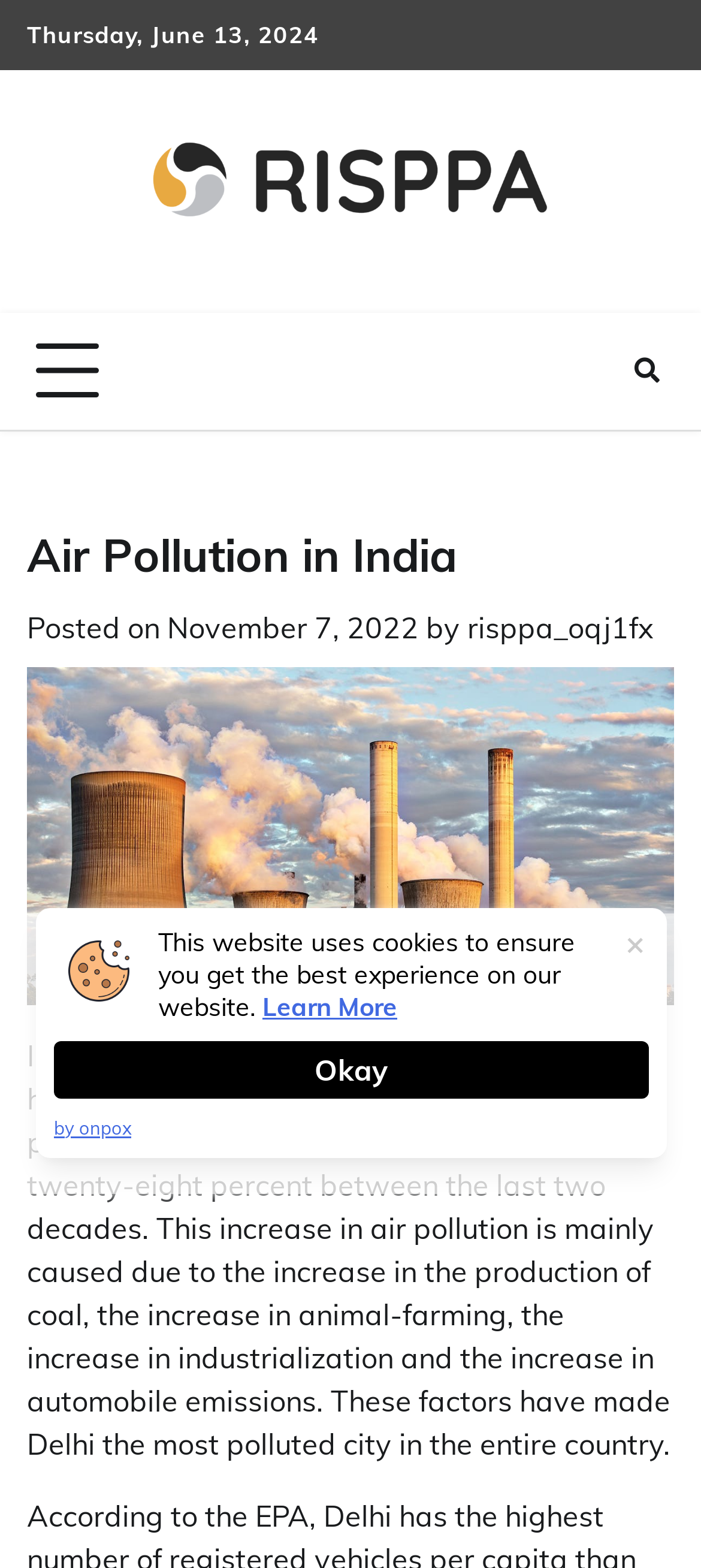What is the main cause of air pollution in India?
Analyze the screenshot and provide a detailed answer to the question.

According to the article, the main cause of air pollution in India is the increase in coal production, animal-farming, industrialization, and automobile emissions, which have led to a twenty-eight percent increase in air pollution over the last two decades.